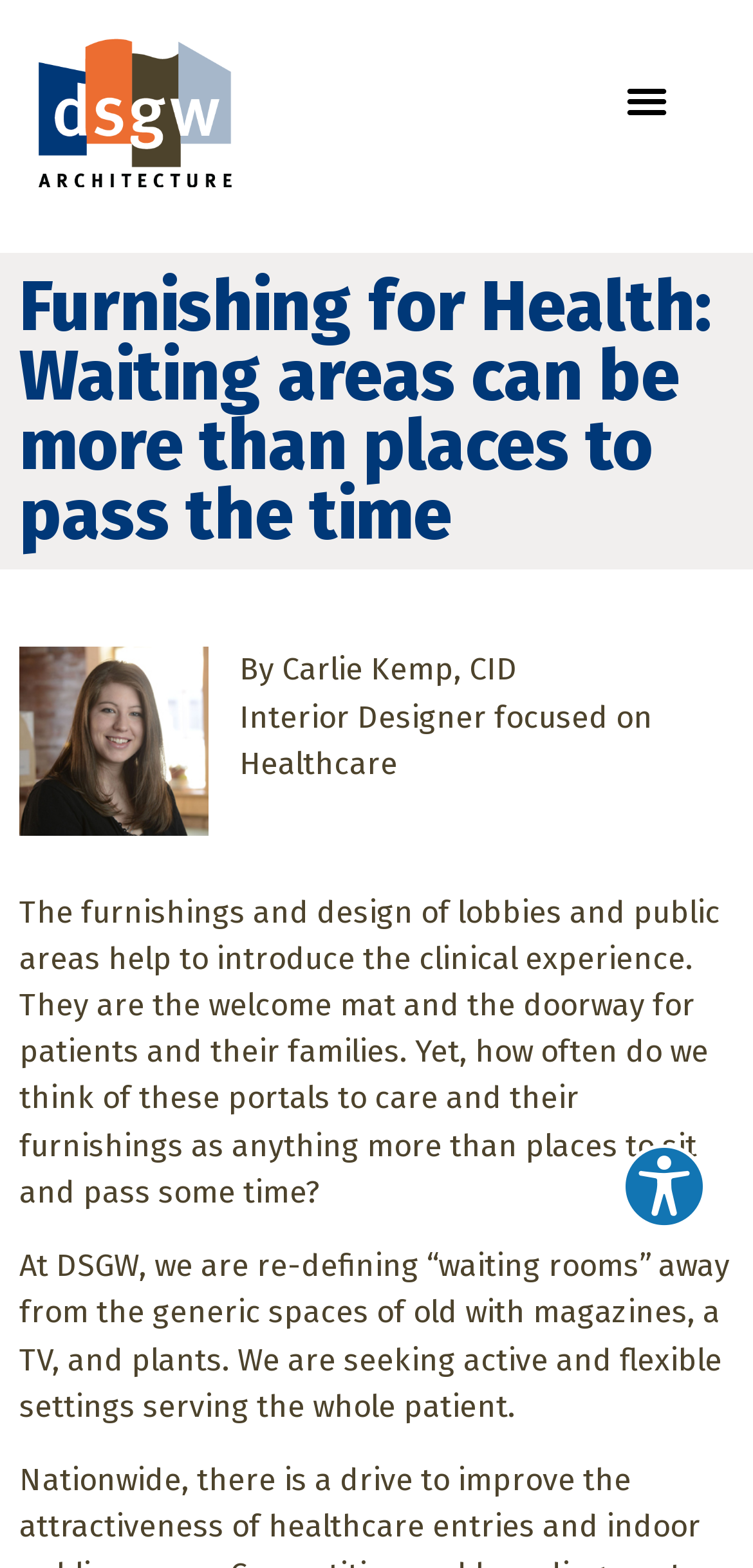Using the format (top-left x, top-left y, bottom-right x, bottom-right y), provide the bounding box coordinates for the described UI element. All values should be floating point numbers between 0 and 1: Menu

[0.817, 0.043, 0.901, 0.084]